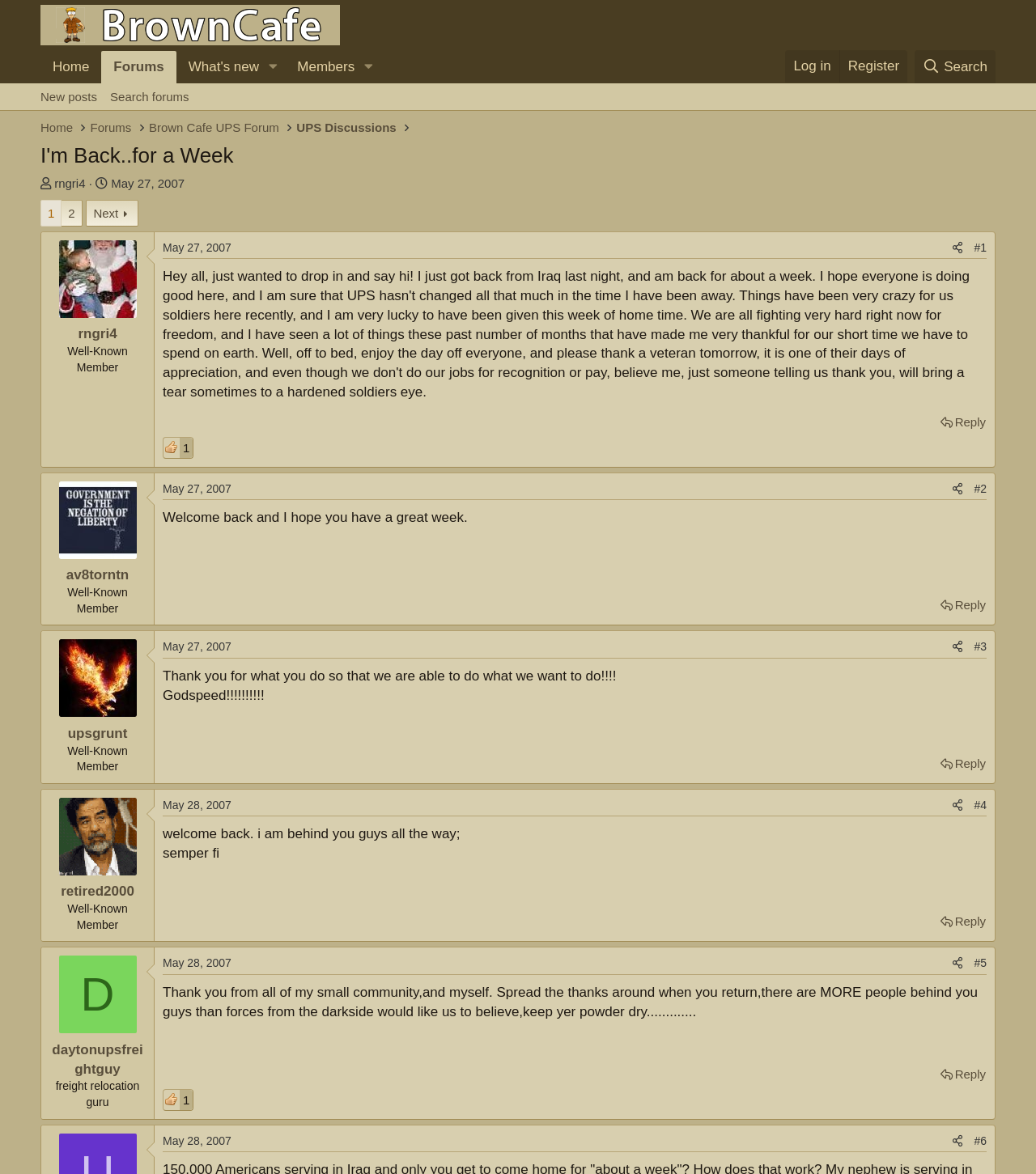Can you provide the bounding box coordinates for the element that should be clicked to implement the instruction: "Click on the 'New posts' link"?

[0.033, 0.071, 0.1, 0.094]